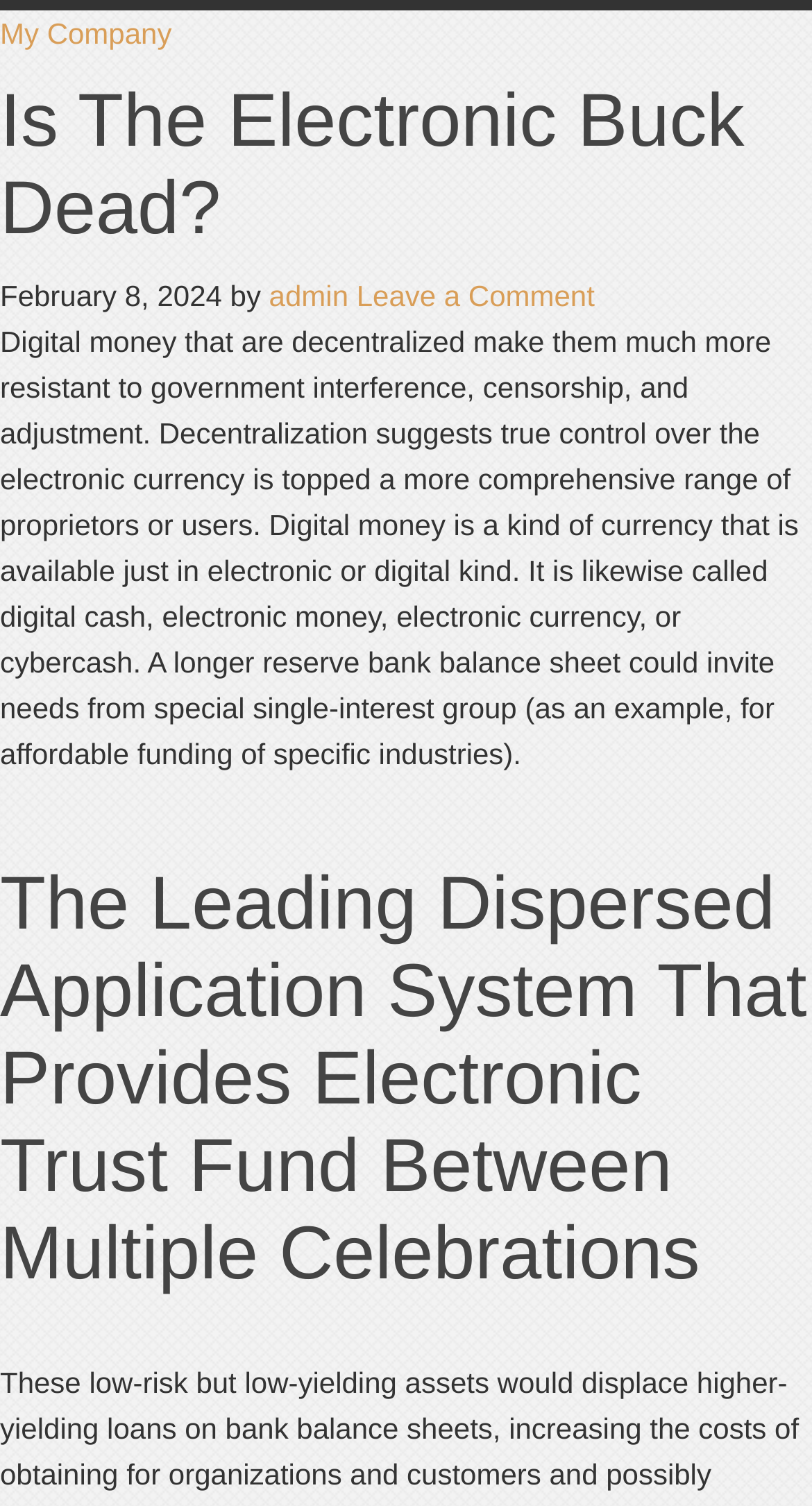What is the main topic of the article?
Your answer should be a single word or phrase derived from the screenshot.

Digital money